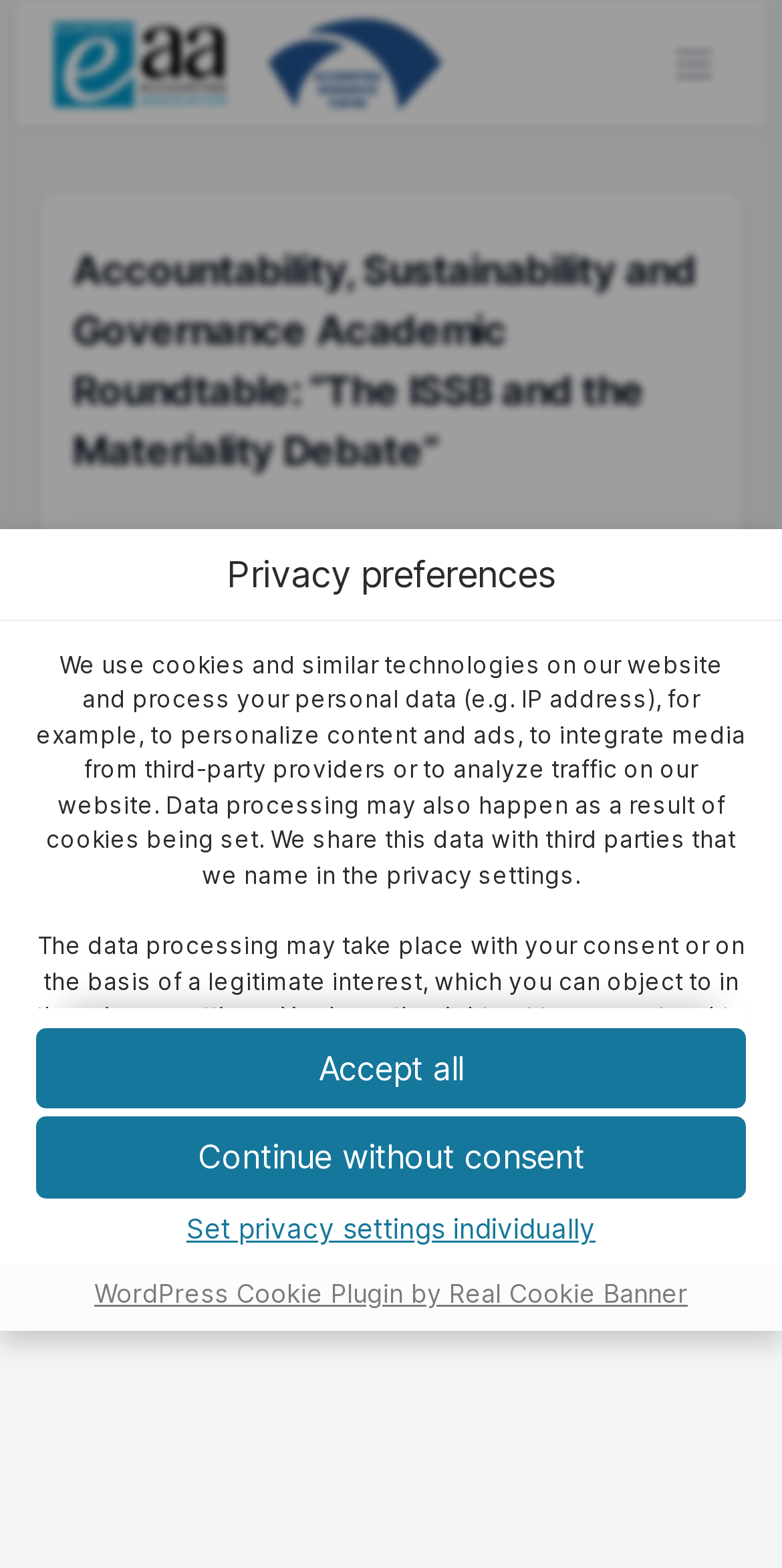Using the elements shown in the image, answer the question comprehensively: Who is the new Chair of the ISSB?

The answer can be found in the paragraph of text that starts with 'Just yesterday the Trustees of the IFRS Foundation announced the'. The paragraph mentions the appointment of Emmanuel Faber to serve as Chair of the International Sustainability Standards Board (ISSB).